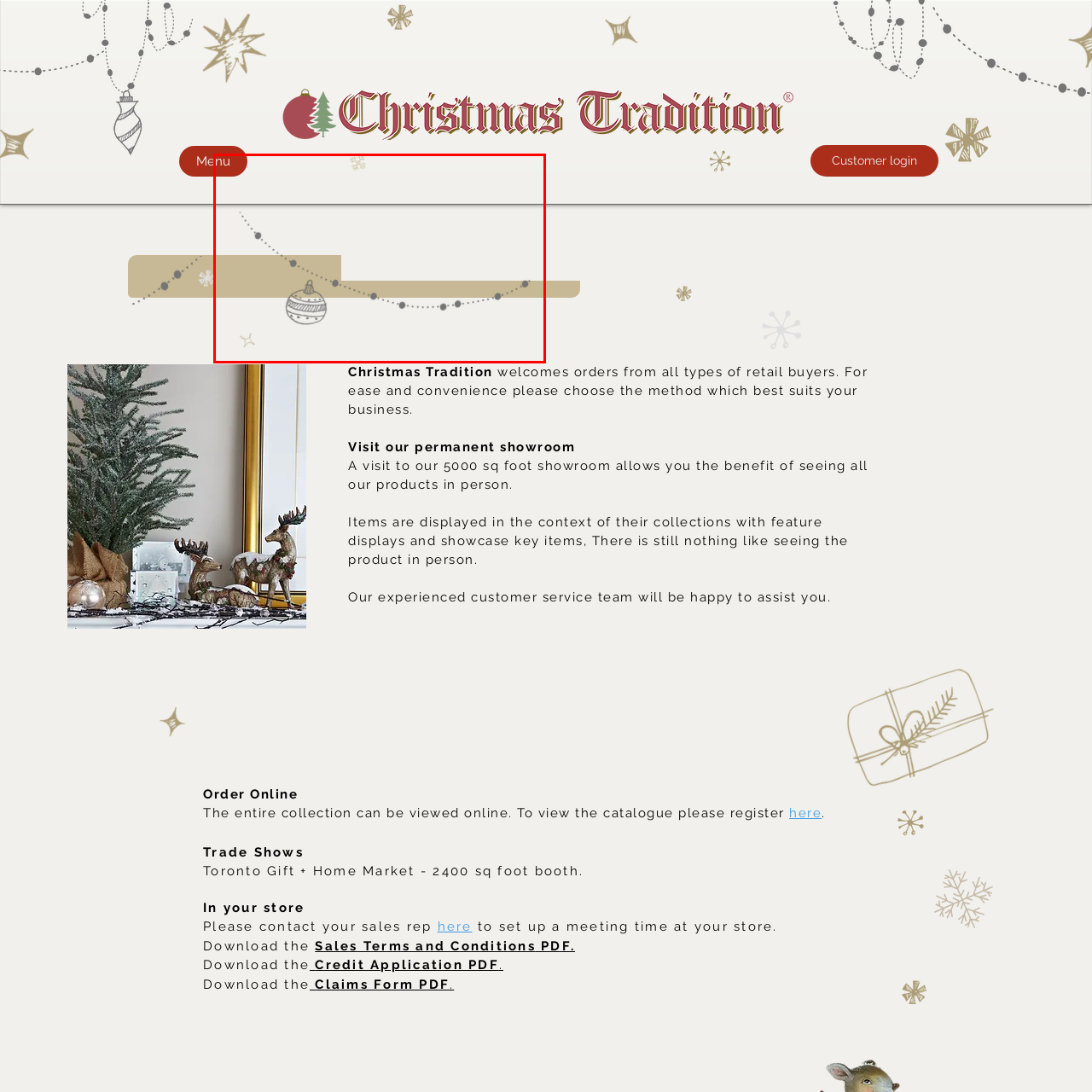Examine the image indicated by the red box and respond with a single word or phrase to the following question:
What kind of colors are used in the design?

Soft, muted colors